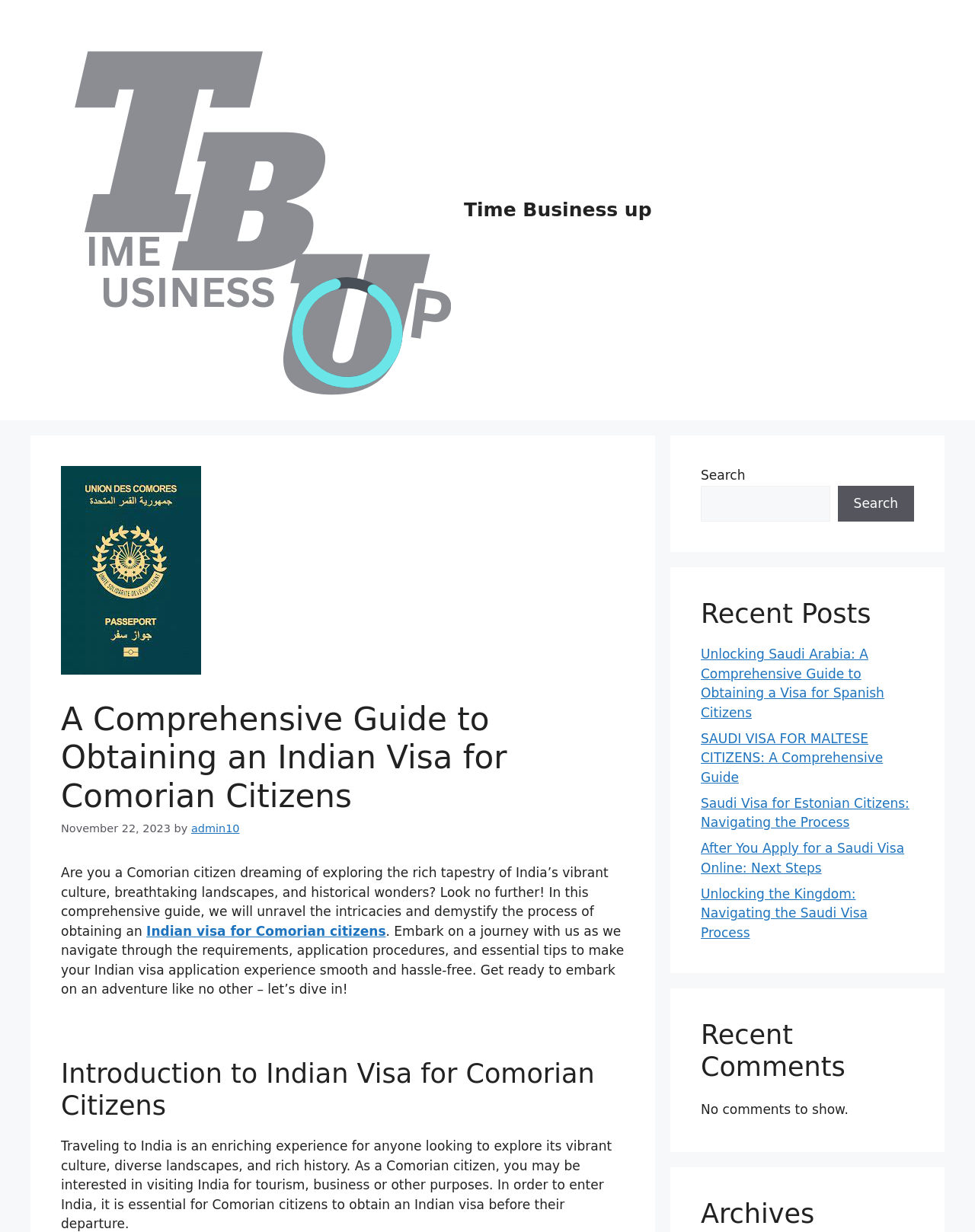Pinpoint the bounding box coordinates of the clickable element needed to complete the instruction: "Search for related information". The coordinates should be provided as four float numbers between 0 and 1: [left, top, right, bottom].

[0.719, 0.394, 0.851, 0.423]